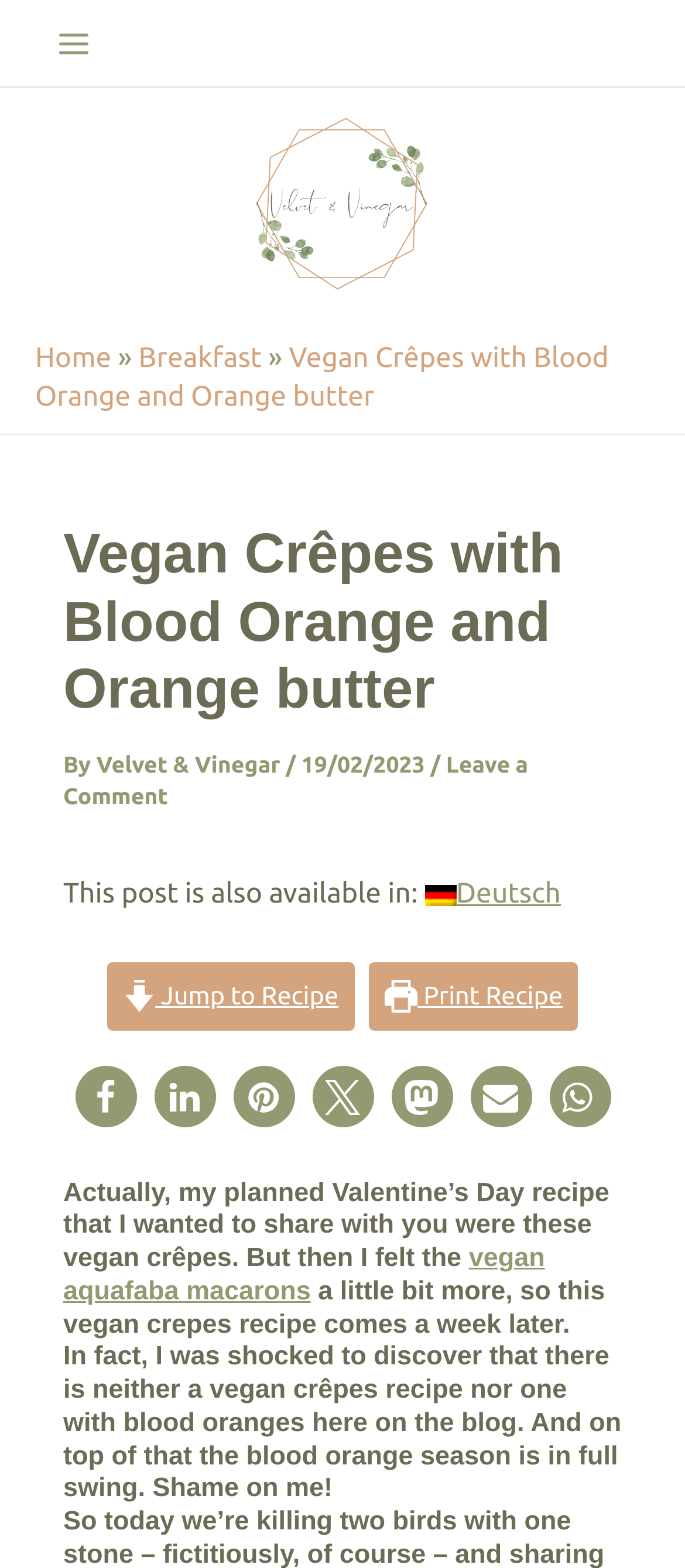Please specify the bounding box coordinates for the clickable region that will help you carry out the instruction: "Share the recipe on Facebook".

[0.109, 0.679, 0.199, 0.718]